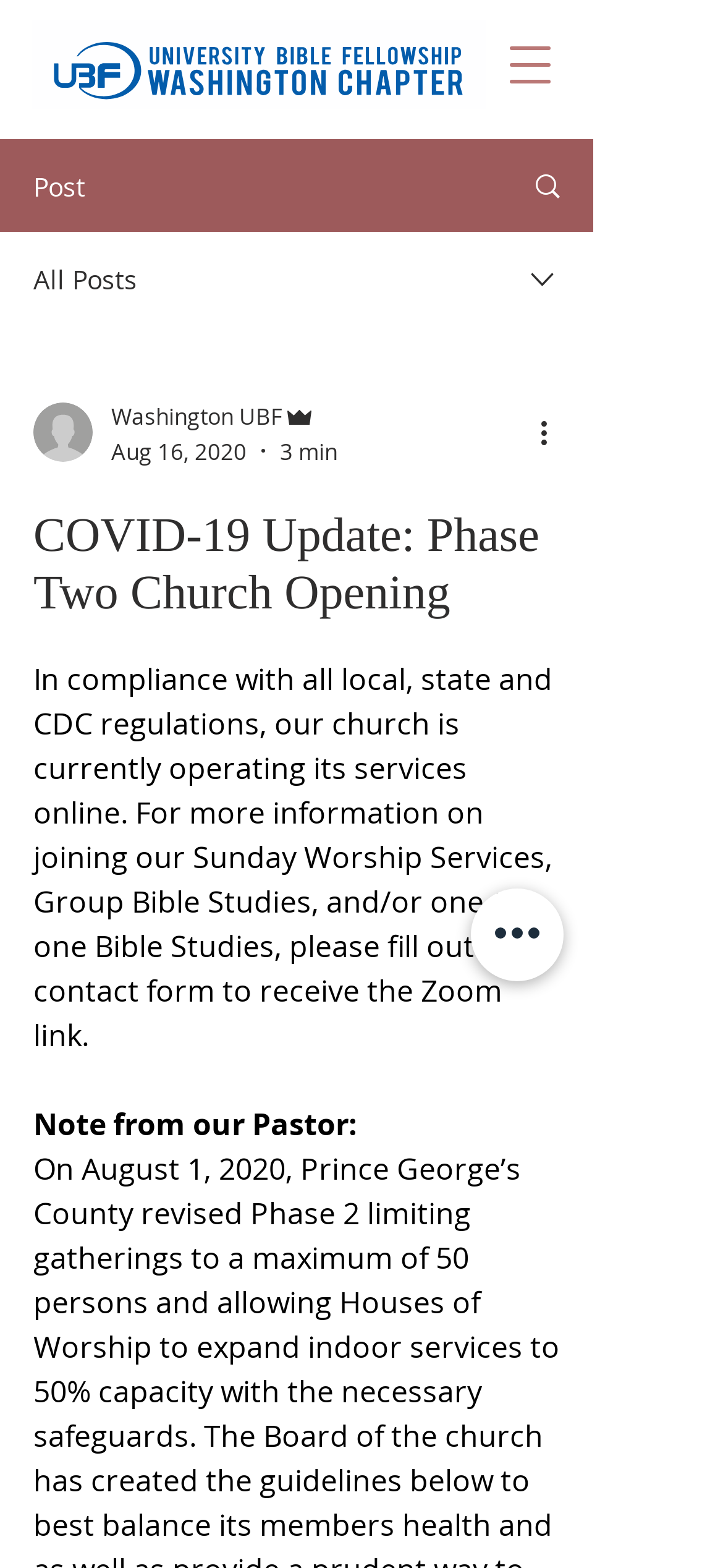What is the current status of the church services?
Based on the image, answer the question with as much detail as possible.

Based on the webpage content, specifically the static text 'In compliance with all local, state and CDC regulations, our church is currently operating its services online...', it can be inferred that the church services are currently being held online.